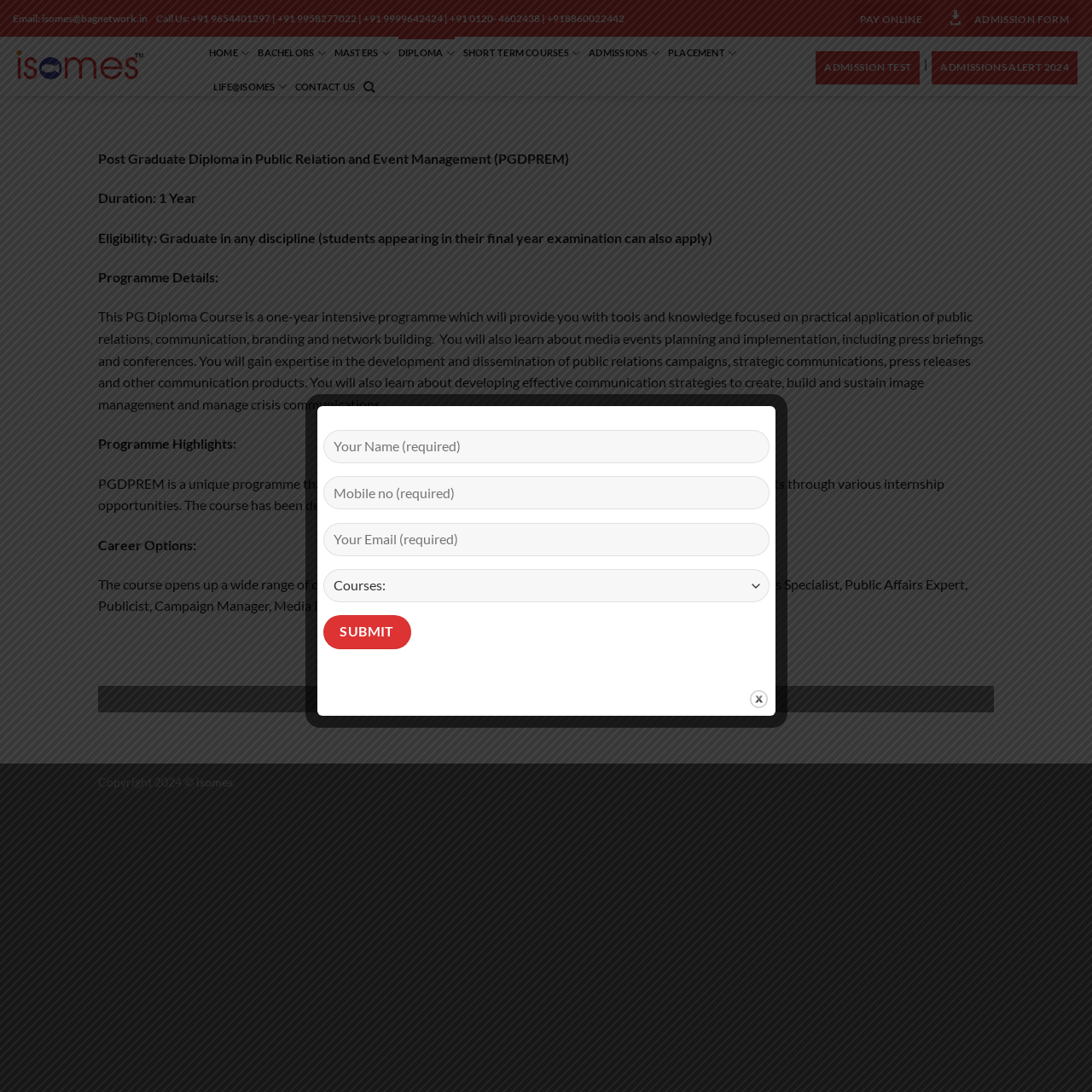Please specify the bounding box coordinates of the area that should be clicked to accomplish the following instruction: "Click the 'ADMISSION FORM' link". The coordinates should consist of four float numbers between 0 and 1, i.e., [left, top, right, bottom].

[0.884, 0.003, 0.987, 0.033]